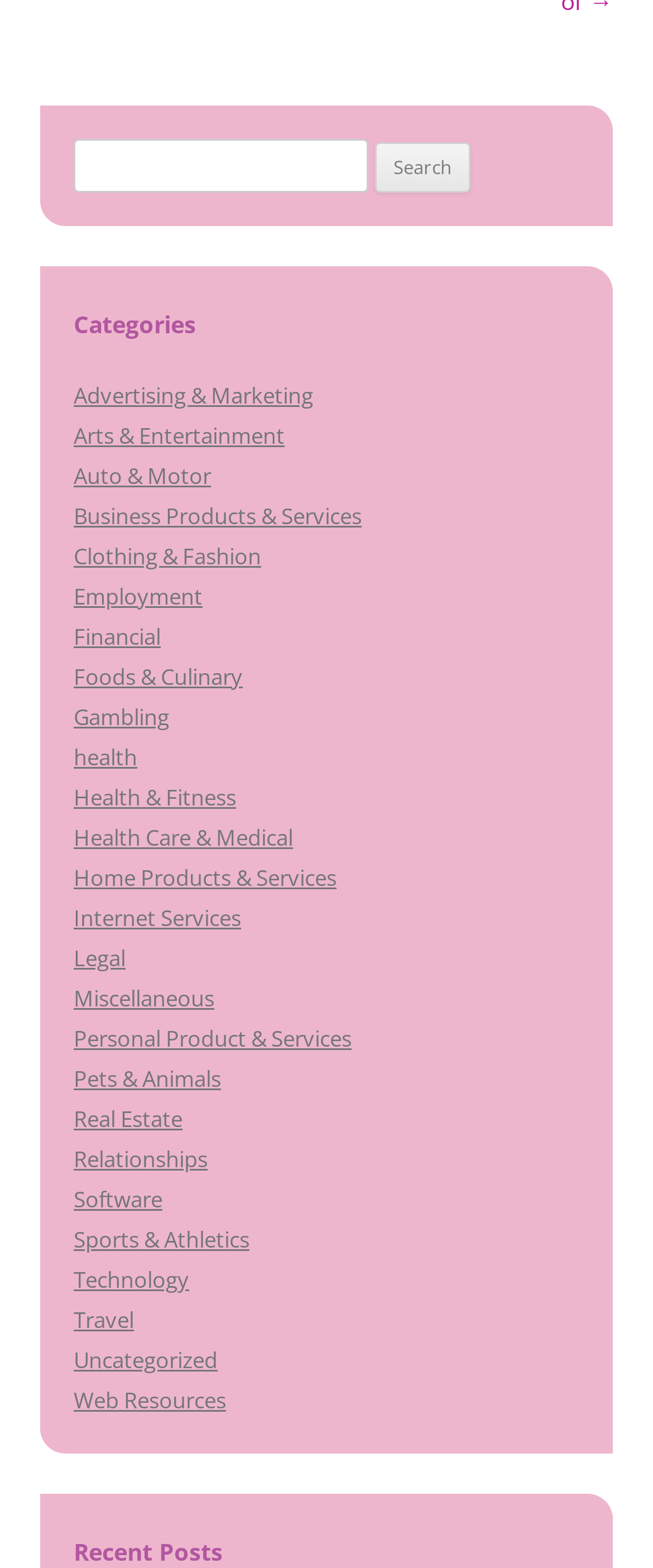Find the bounding box coordinates of the clickable region needed to perform the following instruction: "Search for something". The coordinates should be provided as four float numbers between 0 and 1, i.e., [left, top, right, bottom].

[0.113, 0.089, 0.564, 0.123]